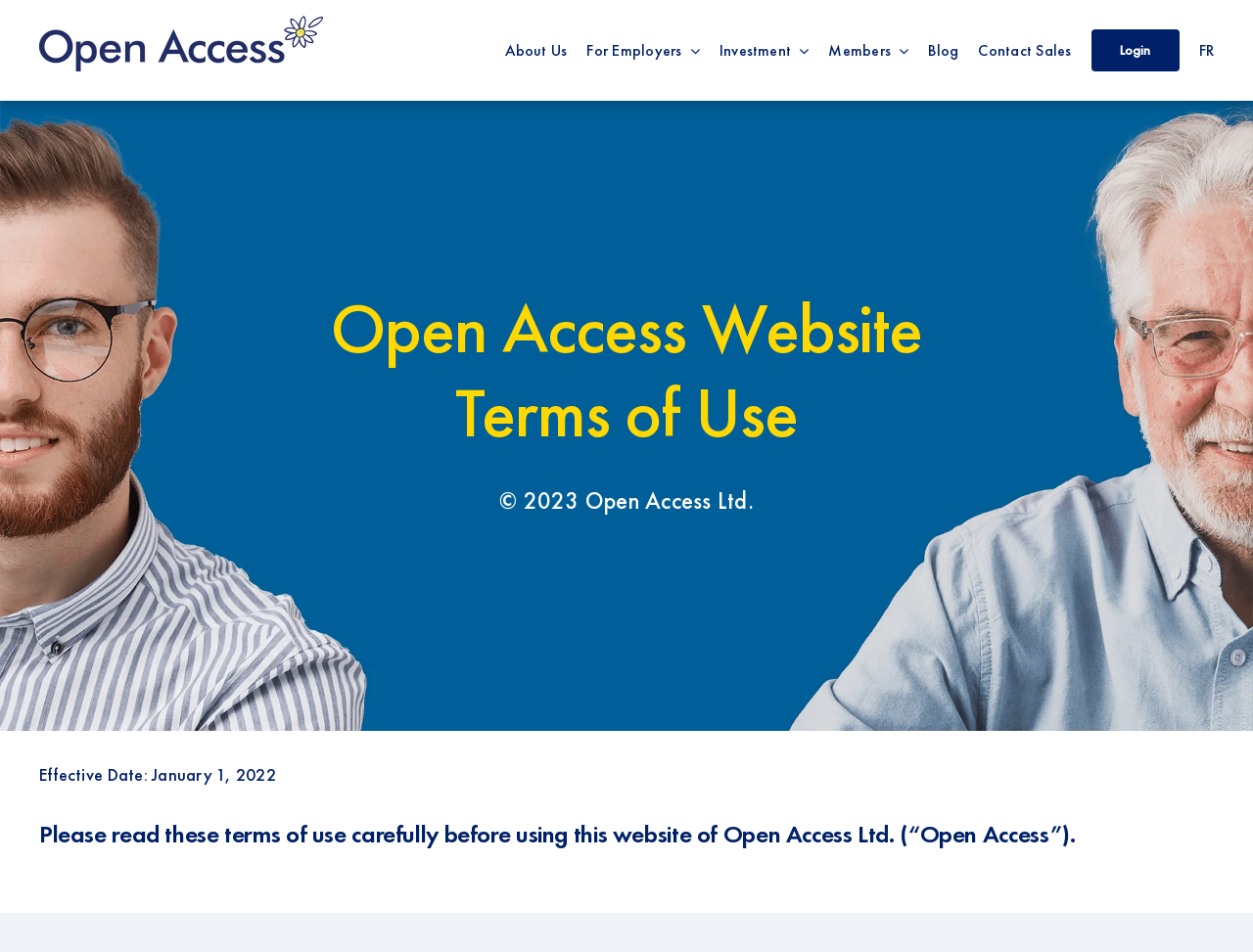Articulate a detailed summary of the webpage's content and design.

The webpage is titled "Terms of Use – Open Access" and appears to be a terms of use agreement for Open Access Ltd's website. At the top left corner, there is a logo image with the text "Group Retirement Plans Canada". 

Below the logo, there is a main navigation menu that spans across the top of the page, containing 8 links: "About Us", "For Employers", "Investment", "Members", "Blog", "Contact Sales", "Login", and "FR". 

The main content of the page is divided into sections, with a prominent heading "Open Access Website Terms of Use" located near the top center of the page. 

Below the heading, there is a block of text that outlines the terms of use, which is not summarized here. 

At the bottom of the page, there are two lines of text: a copyright notice "© 2023 Open Access Ltd." and an effective date "Effective Date: January 1, 2022". 

Finally, there is another heading that summarizes the purpose of the terms of use agreement, stating that users should read the terms carefully before using the website.